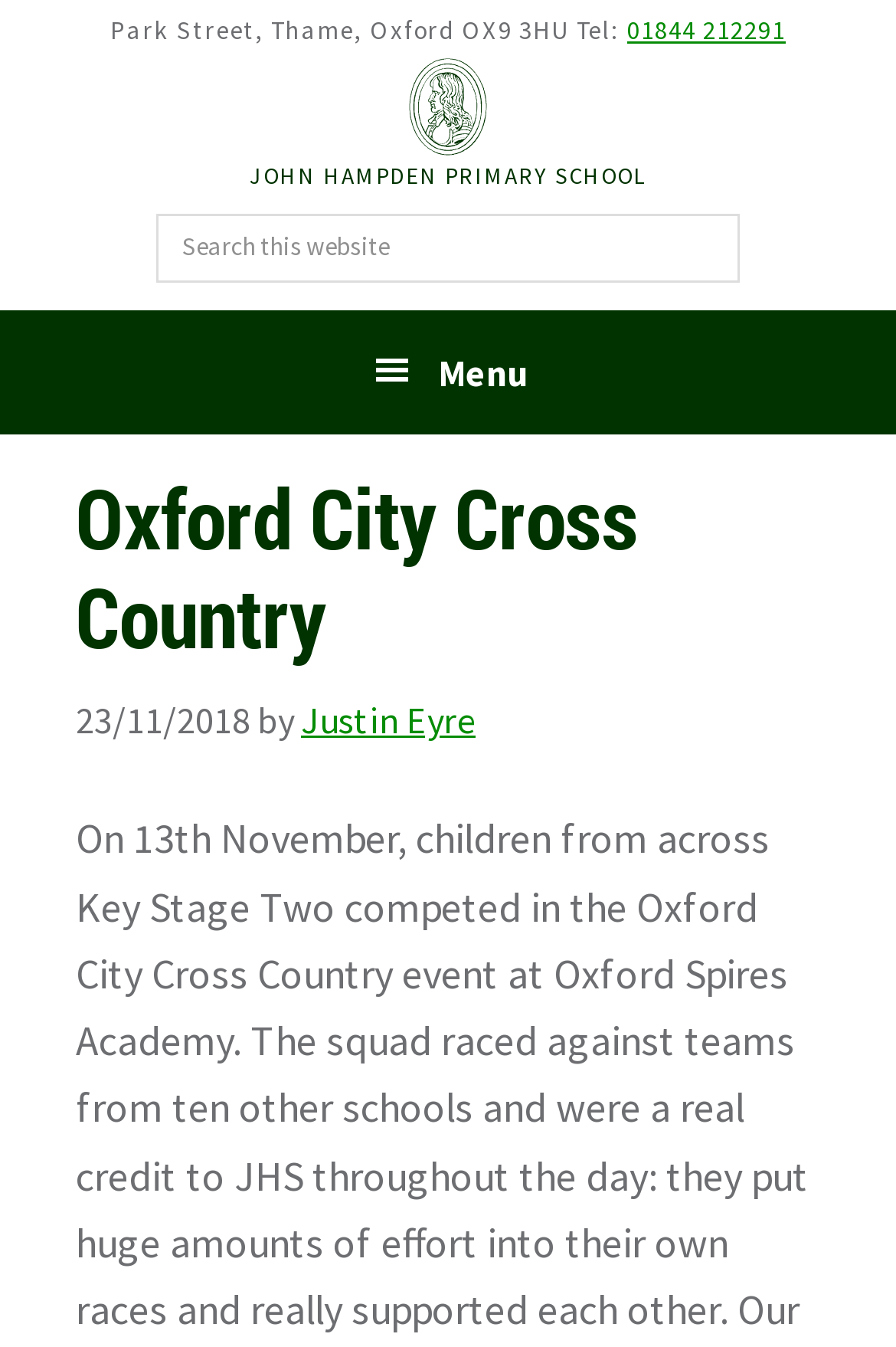Respond with a single word or short phrase to the following question: 
What is the phone number of Oxford City Cross Country?

01844 212291